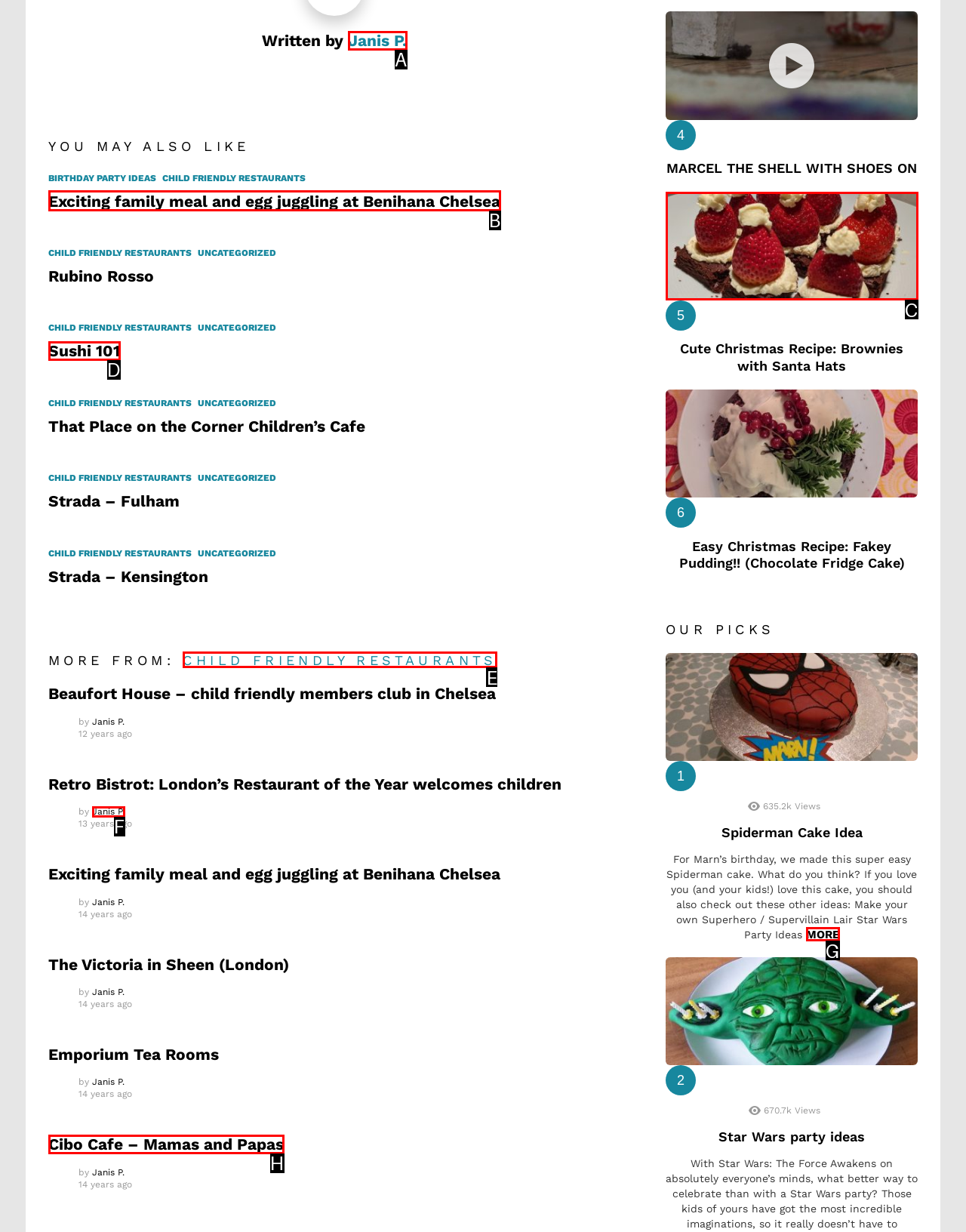Indicate the letter of the UI element that should be clicked to accomplish the task: Read 'Exciting family meal and egg juggling at Benihana Chelsea'. Answer with the letter only.

B